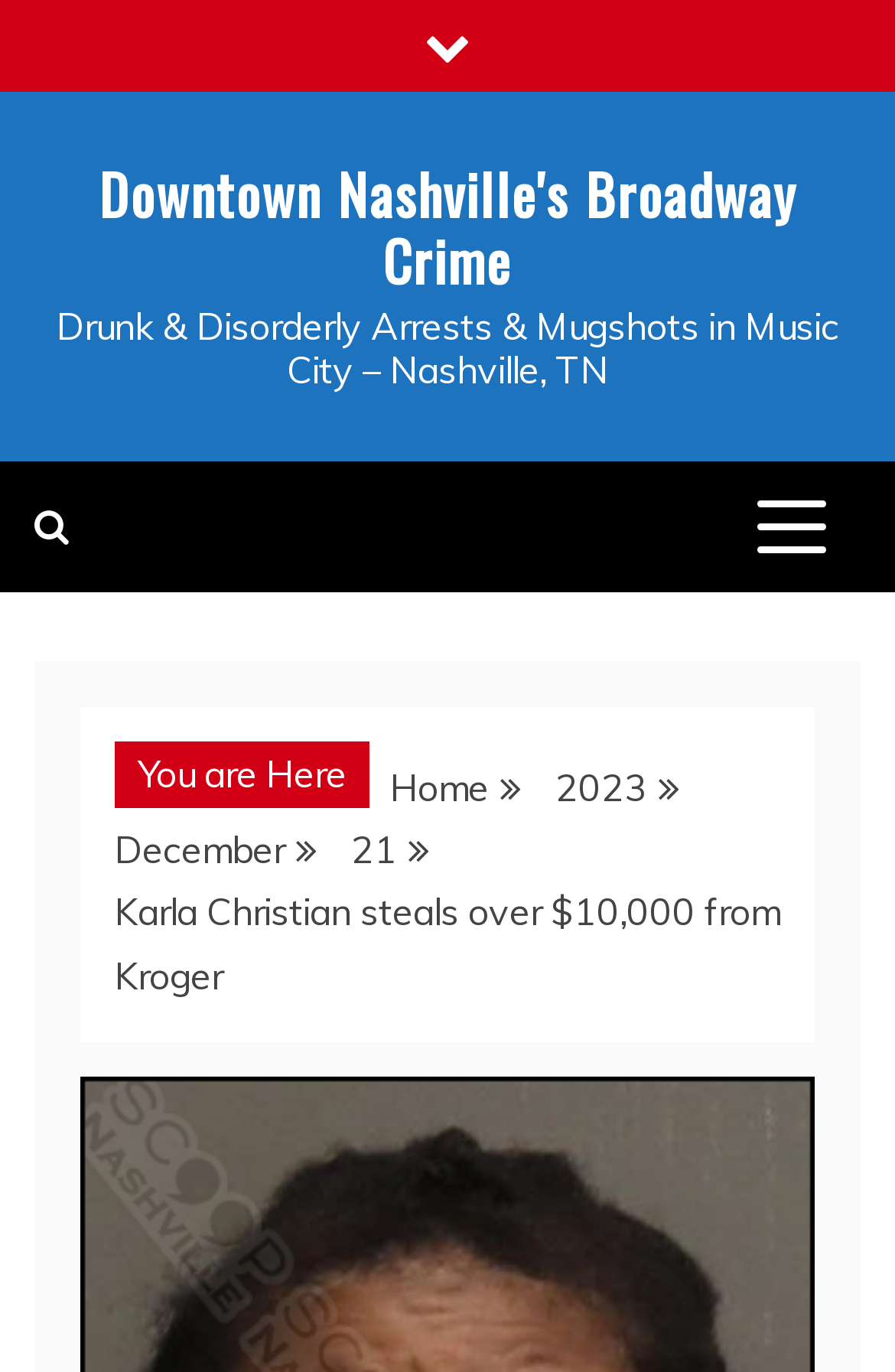What is the name of the person mentioned in the article?
Look at the image and respond with a one-word or short-phrase answer.

Karla Christian